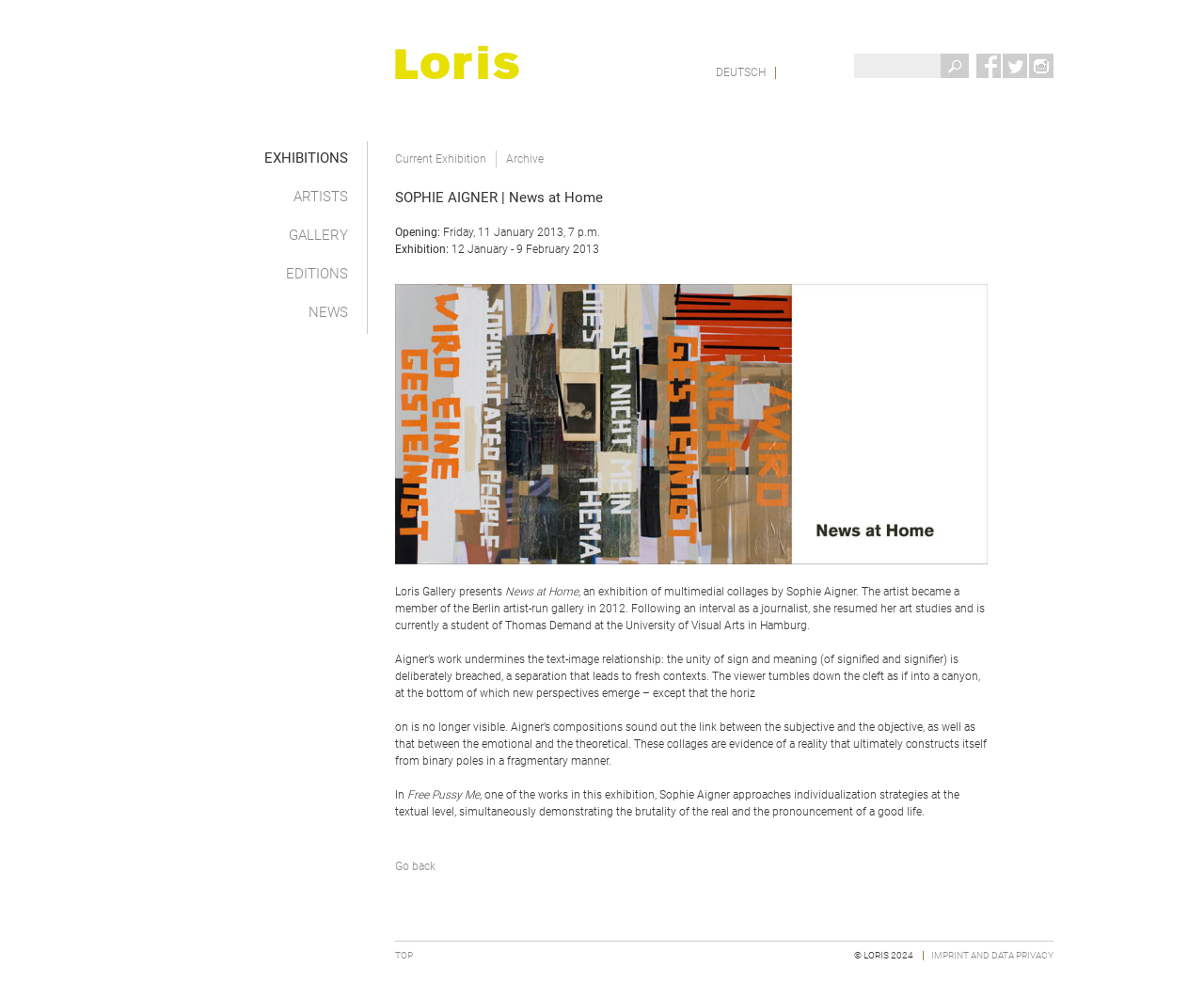Provide the bounding box coordinates for the UI element that is described as: "Imprint and Data Privacy".

[0.773, 0.967, 0.875, 0.978]